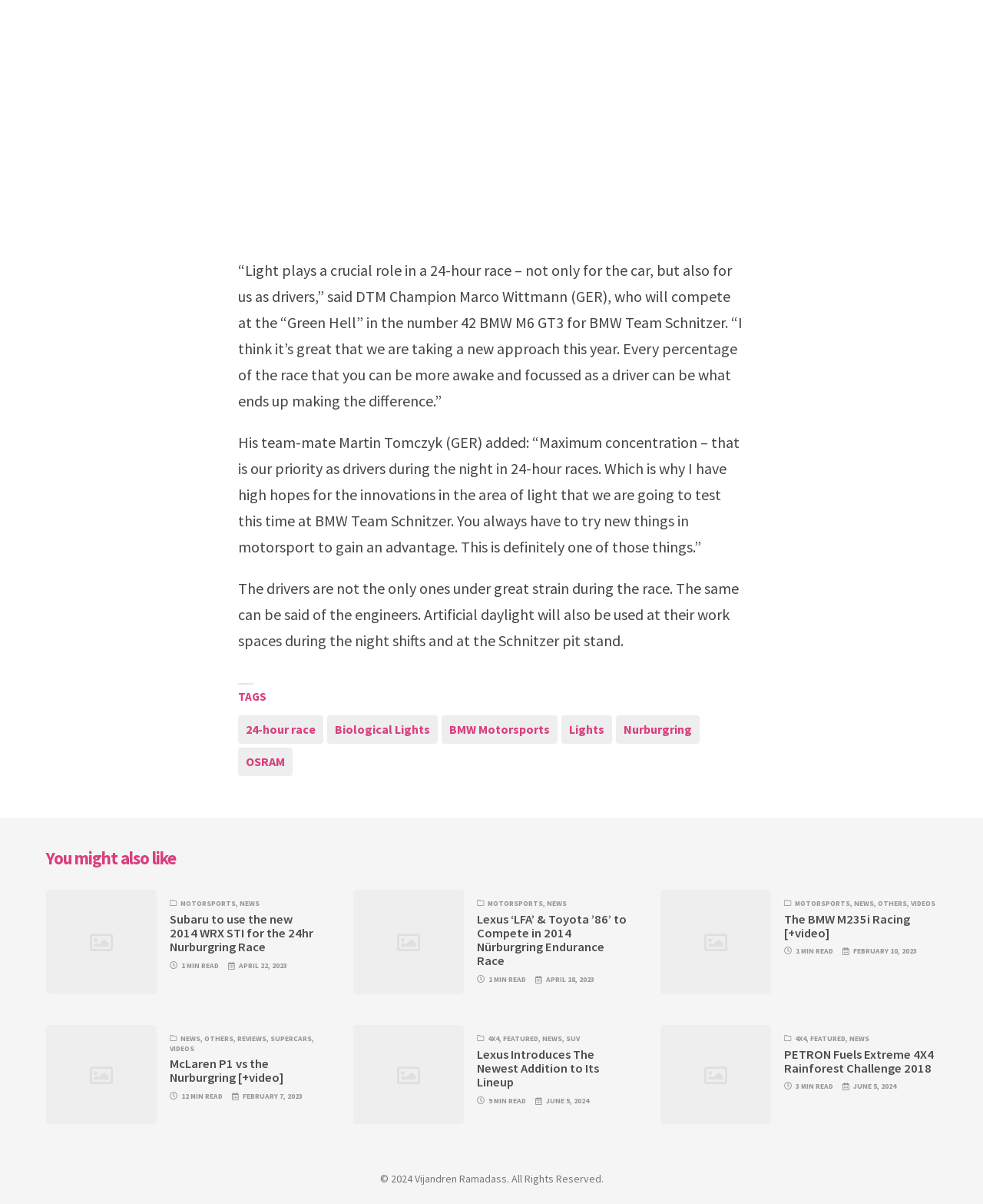Locate the bounding box of the user interface element based on this description: "parent_node: MOTORSPORTS, NEWS".

[0.359, 0.739, 0.472, 0.826]